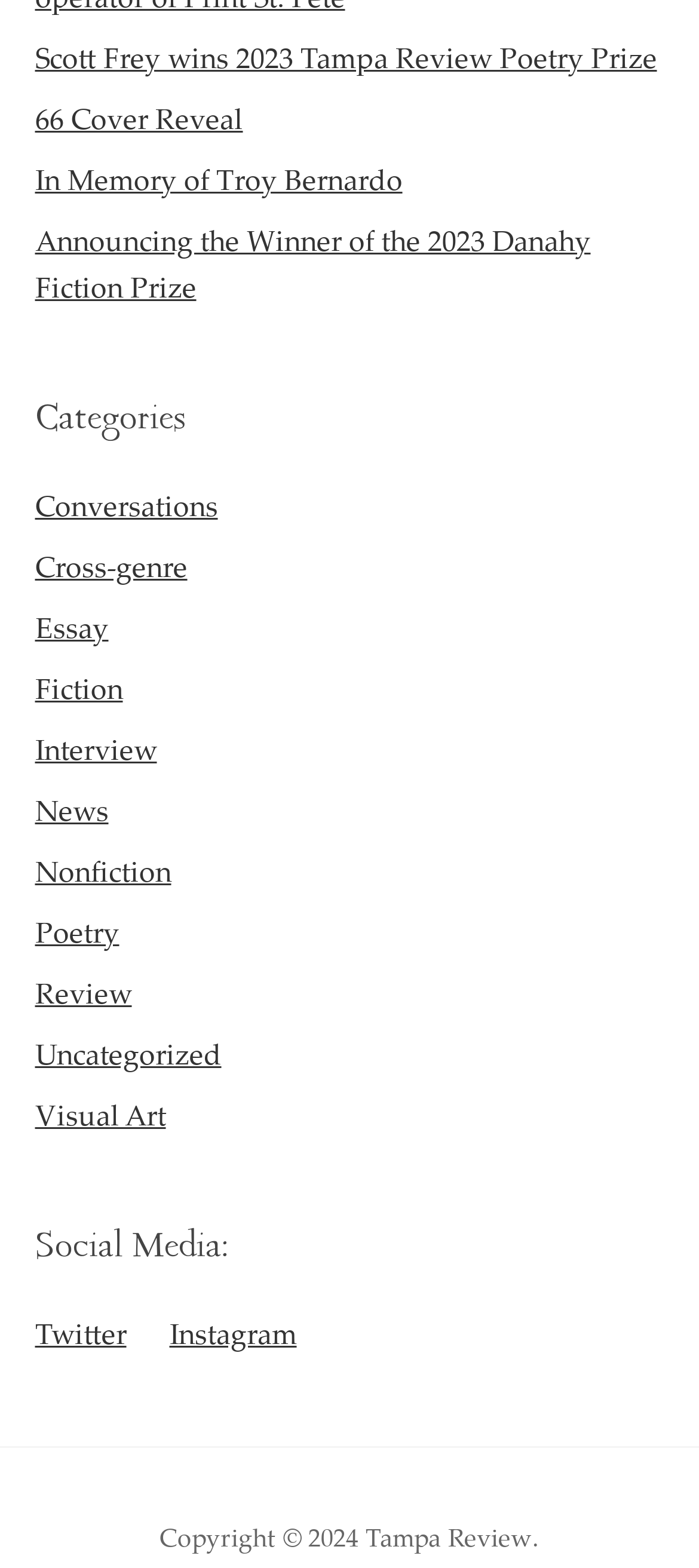Locate the bounding box of the UI element described in the following text: "66 Cover Reveal".

[0.05, 0.063, 0.347, 0.088]